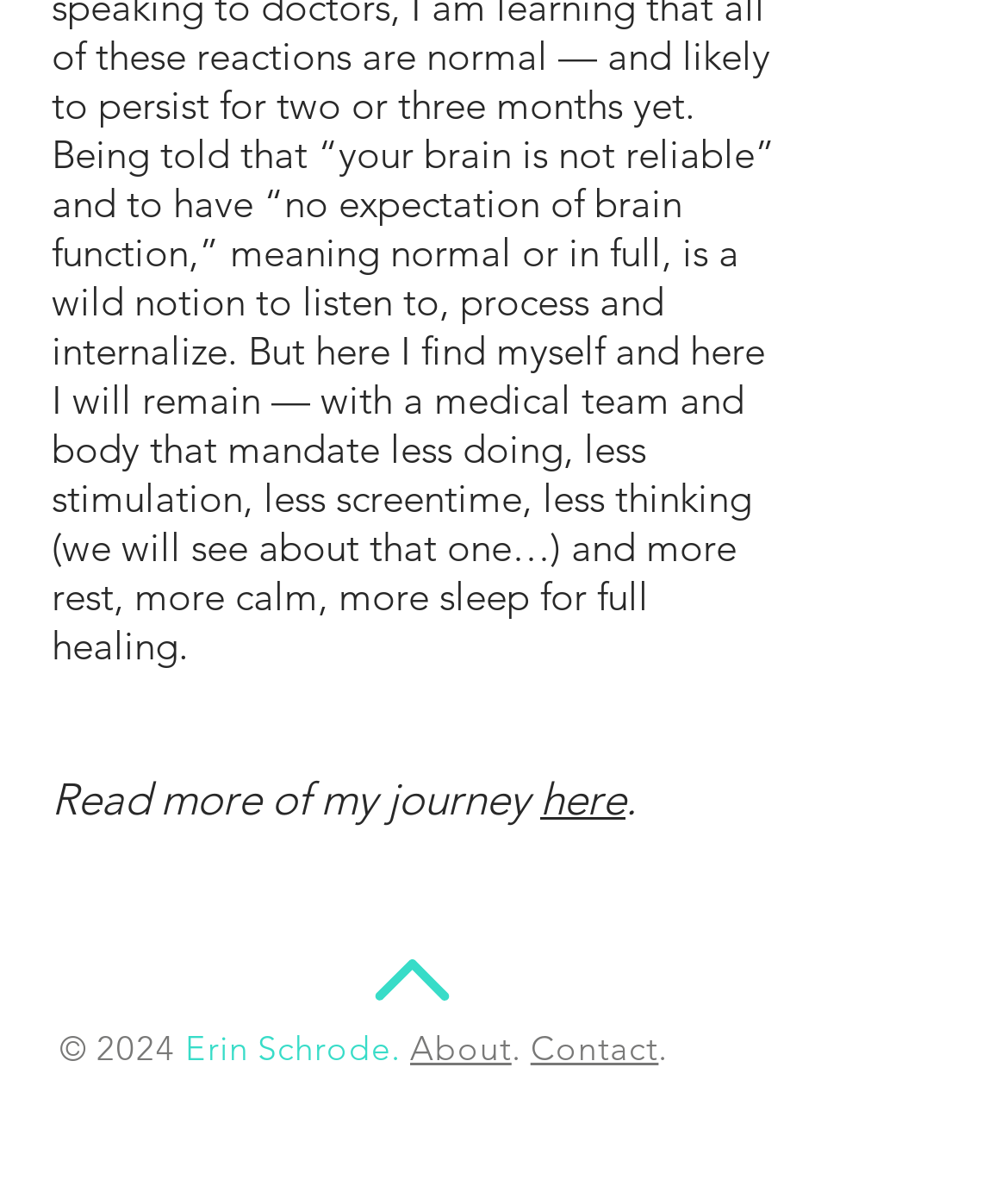Answer the question with a single word or phrase: 
What is the author's name?

Erin Schrode